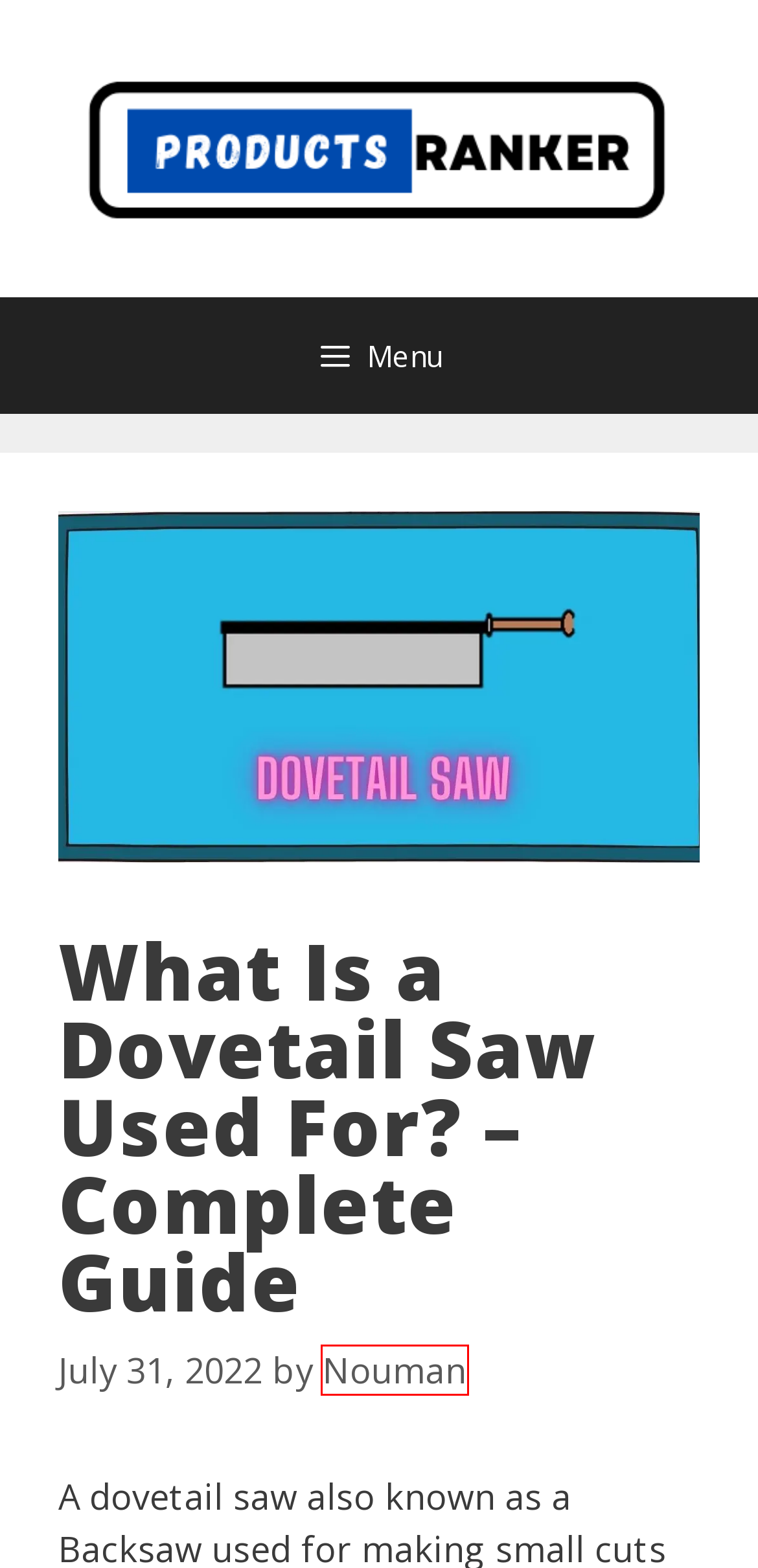Given a screenshot of a webpage with a red bounding box, please pick the webpage description that best fits the new webpage after clicking the element inside the bounding box. Here are the candidates:
A. Nouman, Author at ProductsRanker
B. Laptops for Editing and Animation - Buy Black Friday Deals
C. ProductsRanker
D. What Are Minimum System Requirements for Cyber Security: A Comprehensive Guide
E. Barre Basics: Unveiling the Workout and the Footwear
F. GeneratePress - The perfect foundation for your WordPress website.
G. Why Does My Underwear Keep Rolling Down And How To Stop It?￼
H. 5 Best Laptops for Cybersecurity in 2023 - A Comprehensive Guide

A